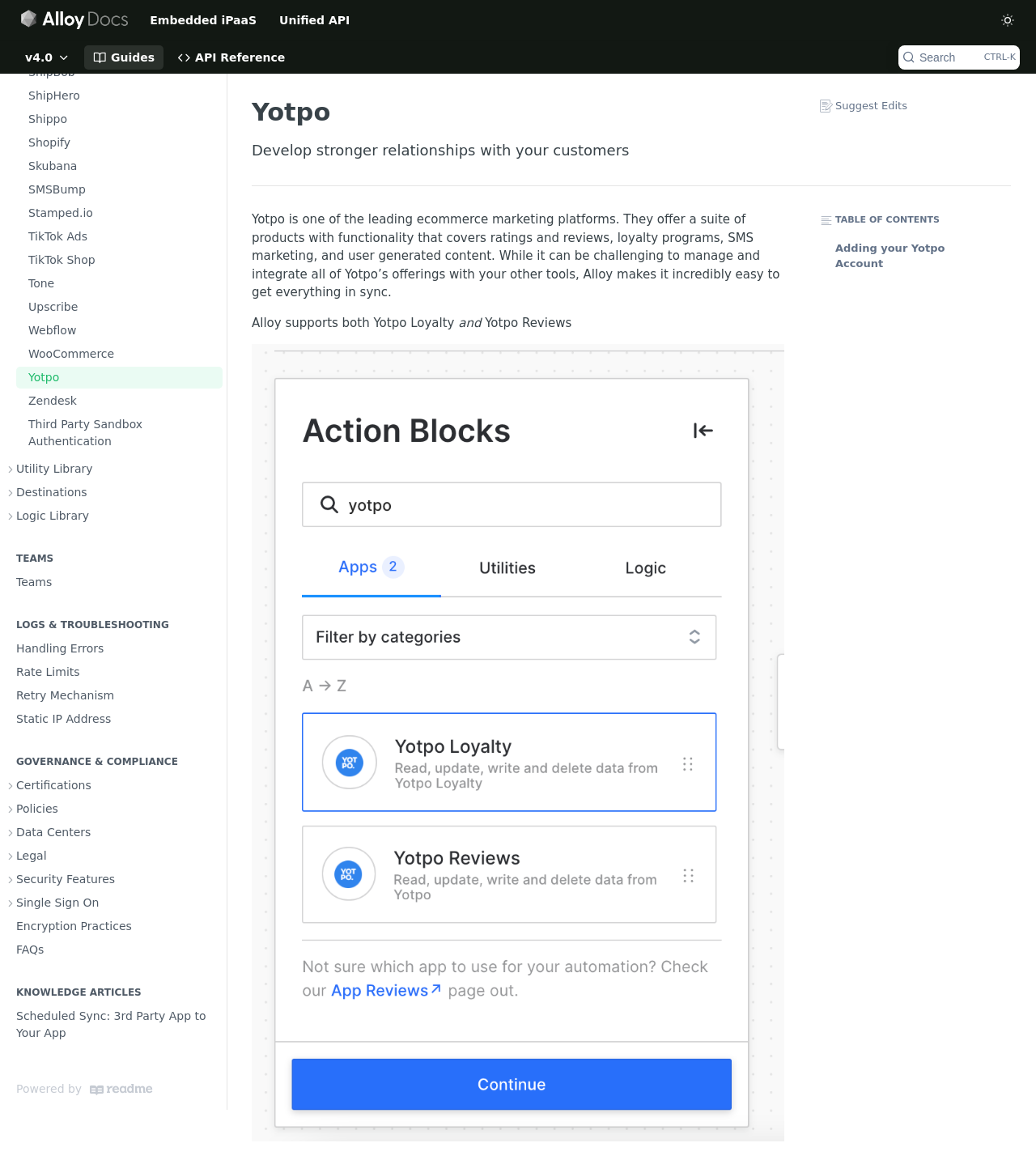Please find the bounding box coordinates for the clickable element needed to perform this instruction: "Go to ShipHero".

[0.016, 0.01, 0.215, 0.029]